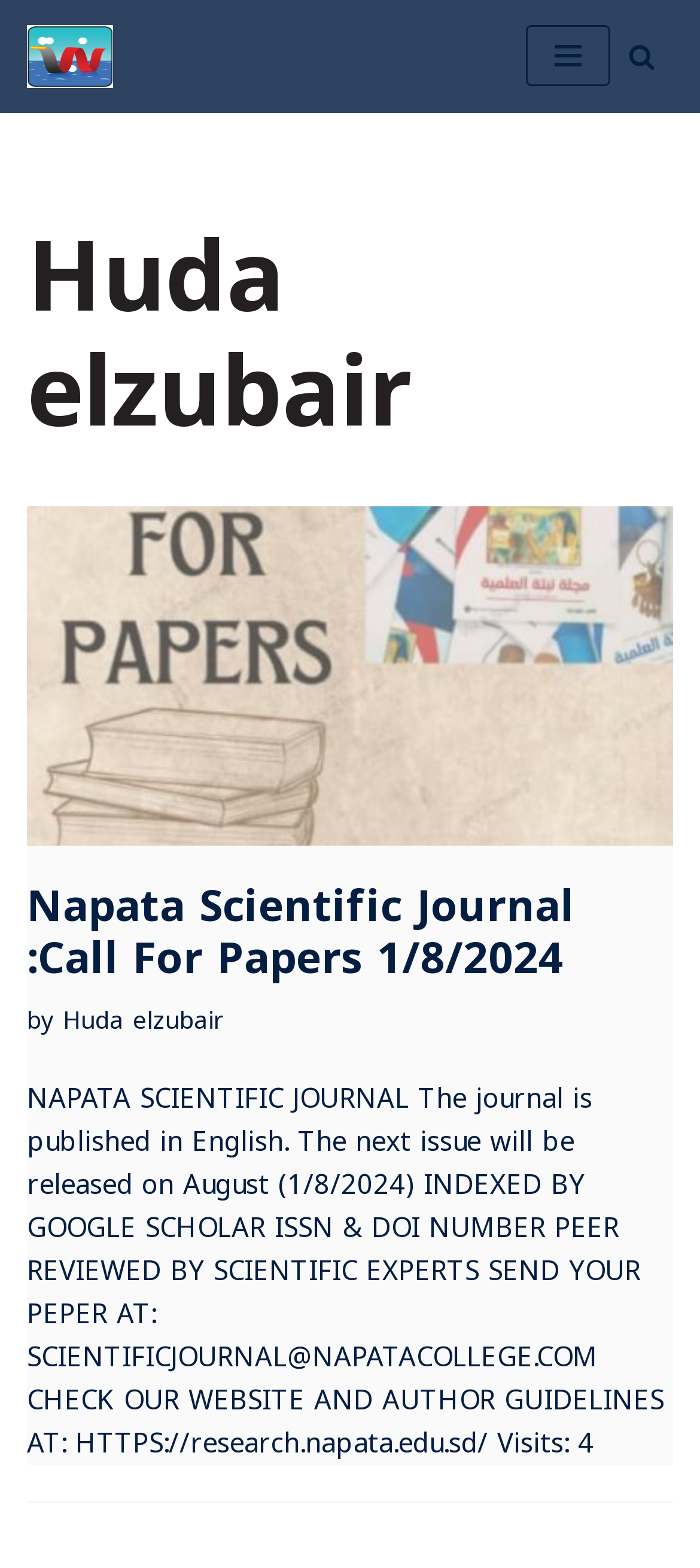Please reply to the following question using a single word or phrase: 
What is the email address for submitting papers to the journal?

SCIENTIFICJOURNAL@NAPATACOLLEGE.COM